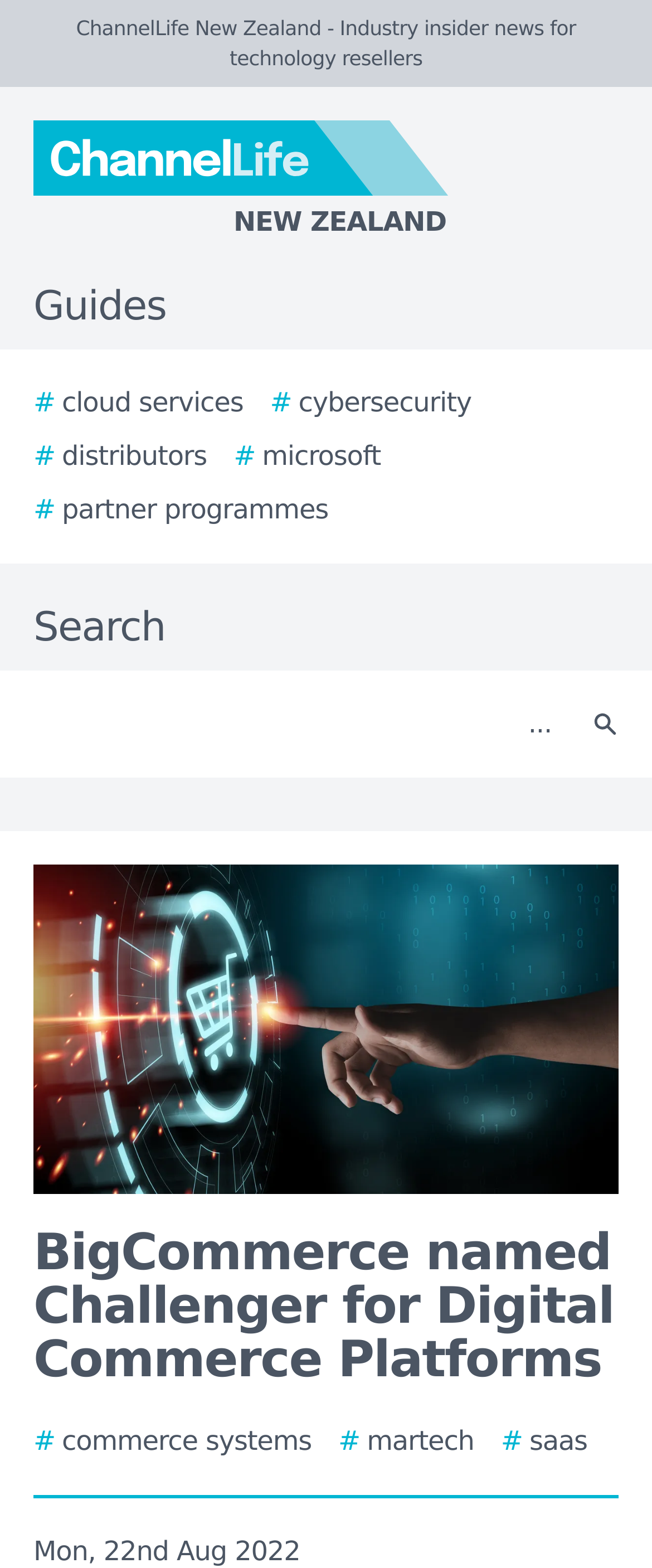Explain the webpage in detail, including its primary components.

The webpage appears to be an article page from ChannelLife New Zealand, a technology news website. At the top left, there is a logo of ChannelLife New Zealand, accompanied by a link to the website's homepage. Below the logo, there is a horizontal menu with links to various guides, including cloud services, cybersecurity, distributors, and more.

On the top right, there is a search bar with a search button and a magnifying glass icon. Below the search bar, there is a large image that takes up most of the width of the page.

The main content of the page is an article with the title "BigCommerce named Challenger for Digital Commerce Platforms", which is also the title of the webpage. The article's title is followed by the date "Mon, 22nd Aug 2022". The content of the article is not explicitly described in the accessibility tree, but it likely discusses BigCommerce's recognition as a Challenger in the 2022 Gartner Magic Quadrant for Digital Commerce report.

At the bottom of the page, there are additional links to other articles or guides, including commerce systems, martech, and saas. Overall, the webpage has a simple and organized layout, with a clear hierarchy of elements and a focus on the main article content.